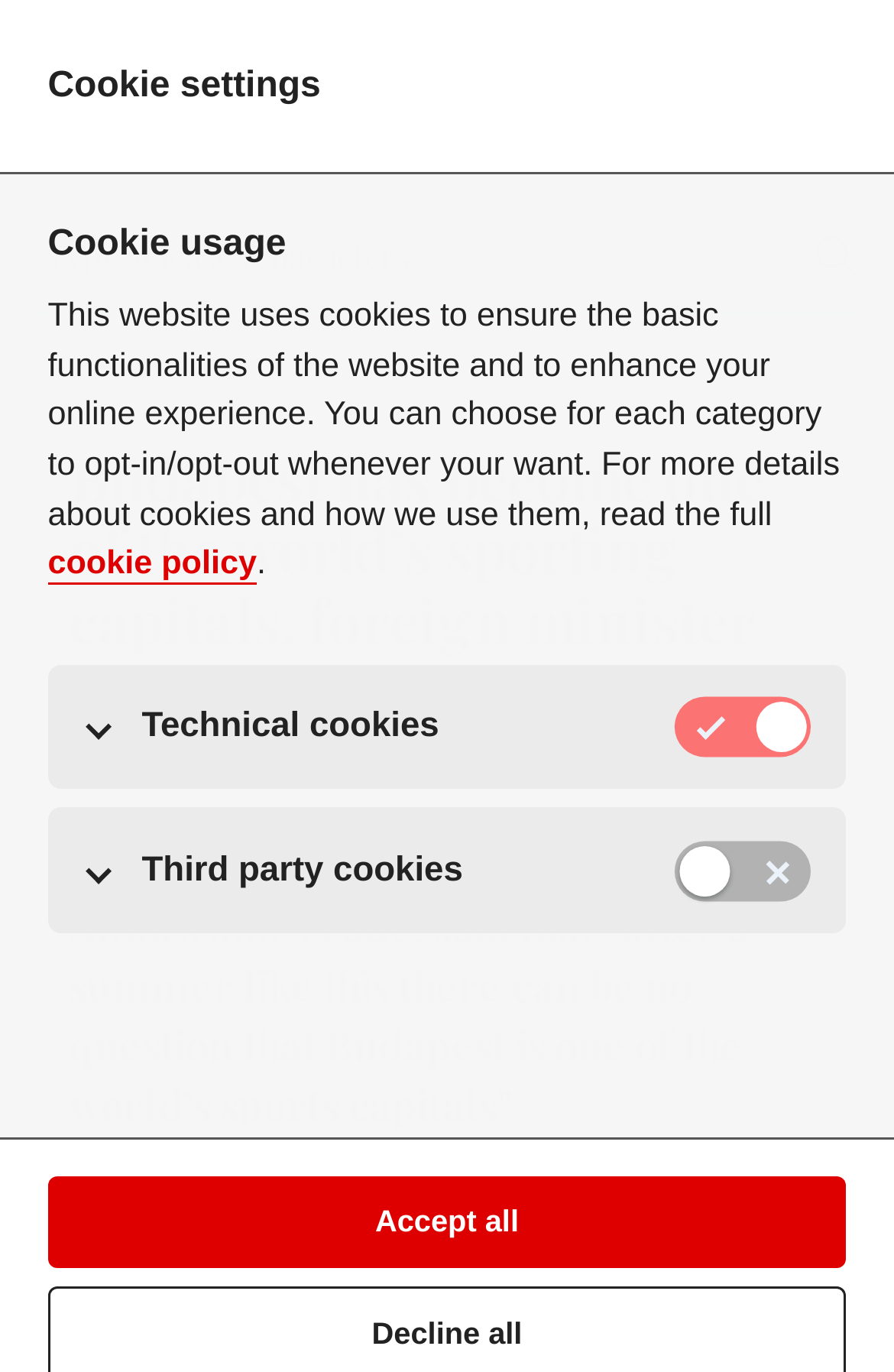Locate the bounding box of the UI element defined by this description: "Sporting Nation". The coordinates should be given as four float numbers between 0 and 1, formatted as [left, top, right, bottom].

[0.5, 0.855, 0.874, 0.918]